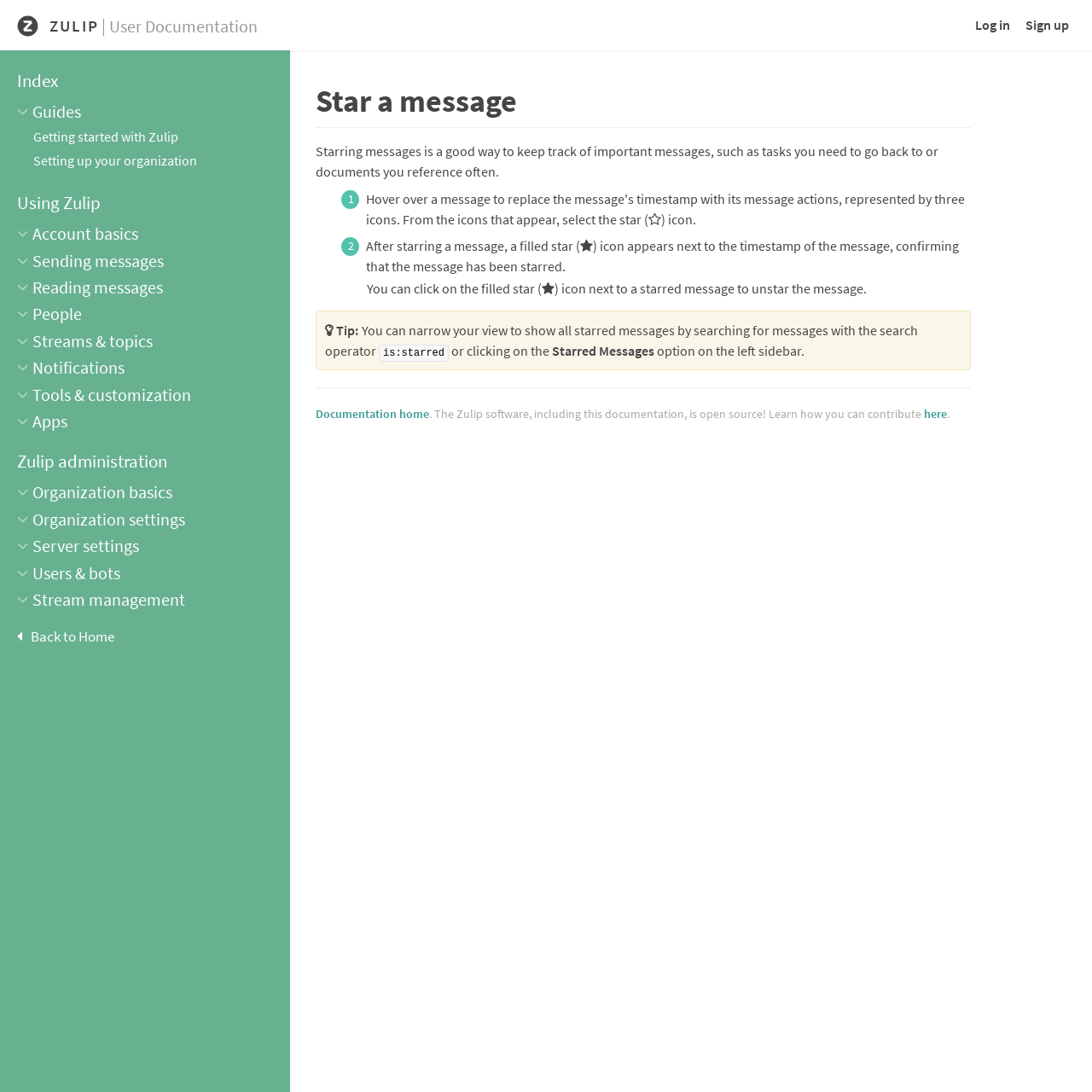What is the symbol used to represent a starred message?
Examine the screenshot and reply with a single word or phrase.

A filled star icon